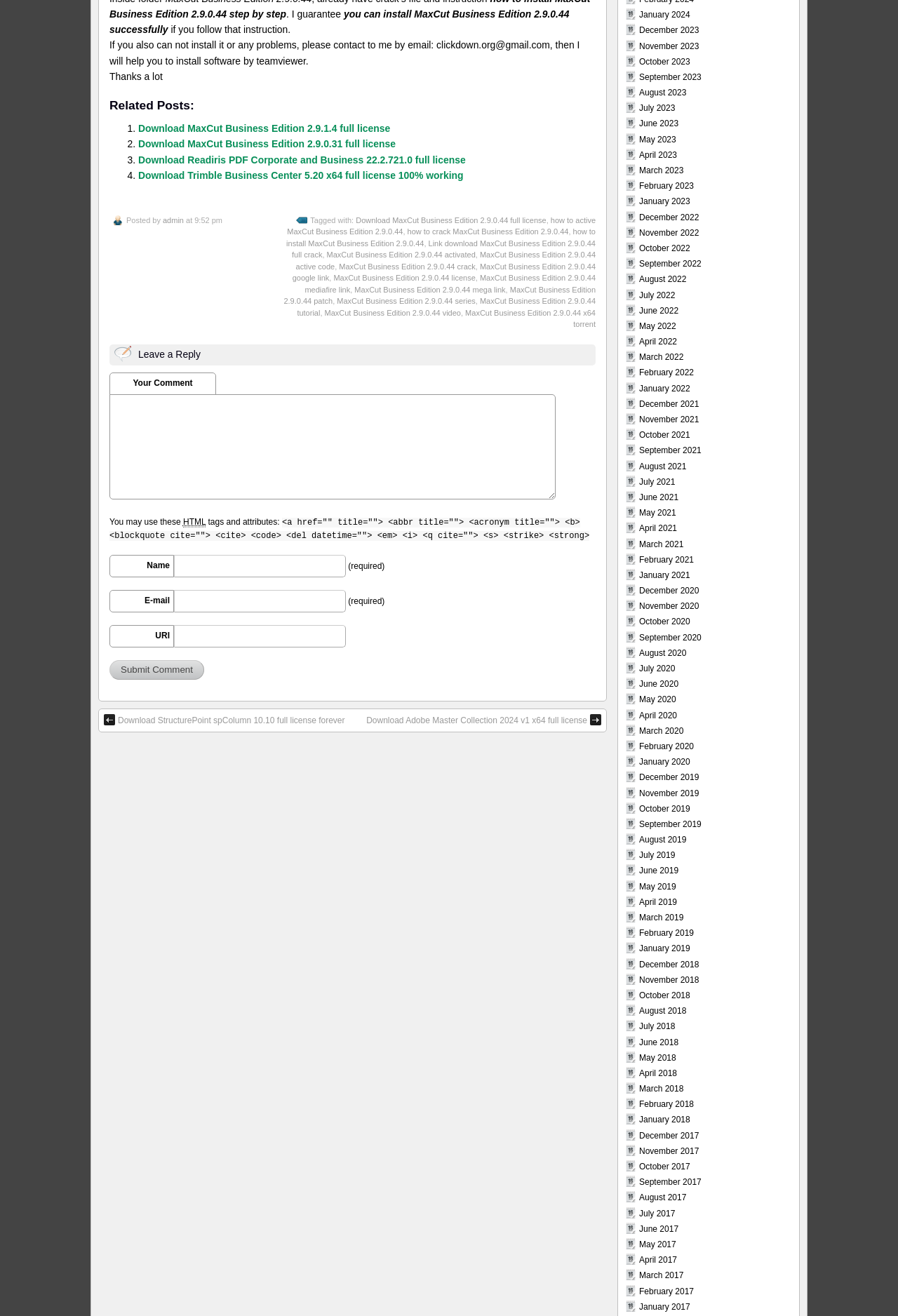Please give the bounding box coordinates of the area that should be clicked to fulfill the following instruction: "Click the 'Submit Comment' button". The coordinates should be in the format of four float numbers from 0 to 1, i.e., [left, top, right, bottom].

[0.122, 0.502, 0.227, 0.517]